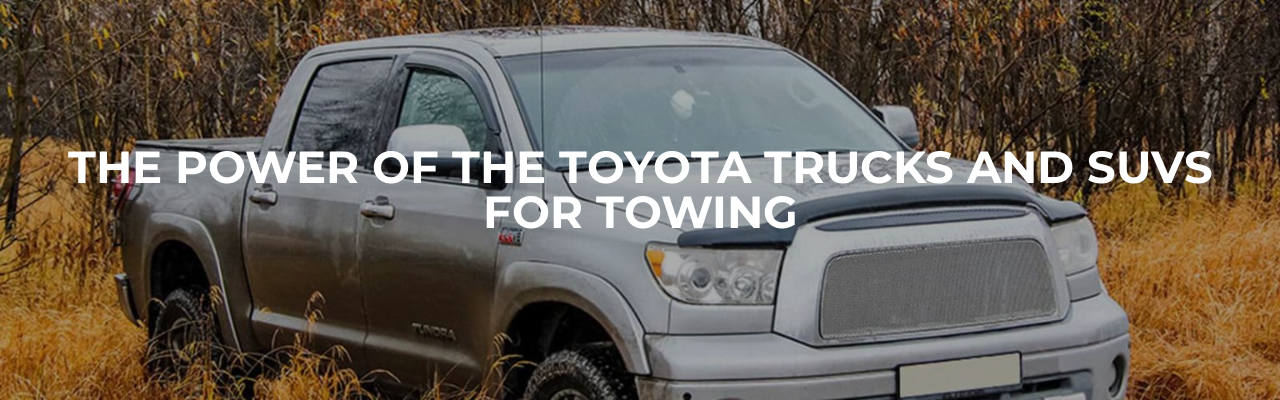Describe all the important aspects and features visible in the image.

The image features a Toyota truck prominently showcased in a natural setting, embodying the theme of strong towing capabilities associated with Toyota's vehicles. Overlaying the image is a bold caption that reads, "THE POWER OF THE TOYOTA TRUCKS AND SUVS FOR TOWING," emphasizing the rugged reliability and performance that Toyota trucks and SUVs provide for towing travel trailers and other heavy loads. The truck, with its gleaming metallic exterior, stands out against a backdrop of tall grasses and trees, symbolizing both adventure and toughness, essential traits for outdoor enthusiasts and those in need of reliable towing solutions. This visual representation aligns perfectly with the article's focus on the advantages of using Toyota vehicles for towing.